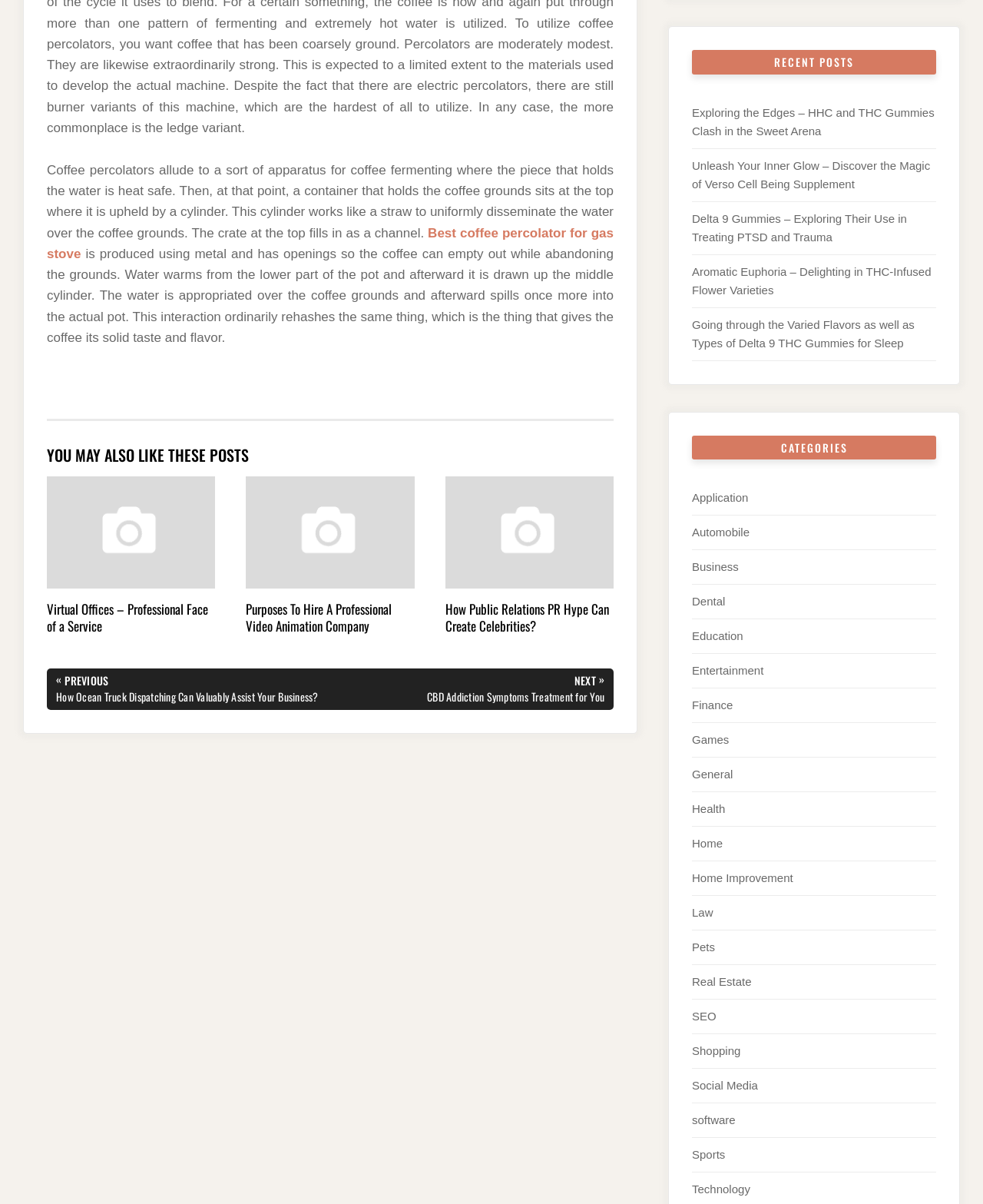Please identify the bounding box coordinates of the element I need to click to follow this instruction: "Navigate to the previous post about How Ocean Truck Dispatching Can Valuably Assist Your Business?".

[0.057, 0.561, 0.324, 0.584]